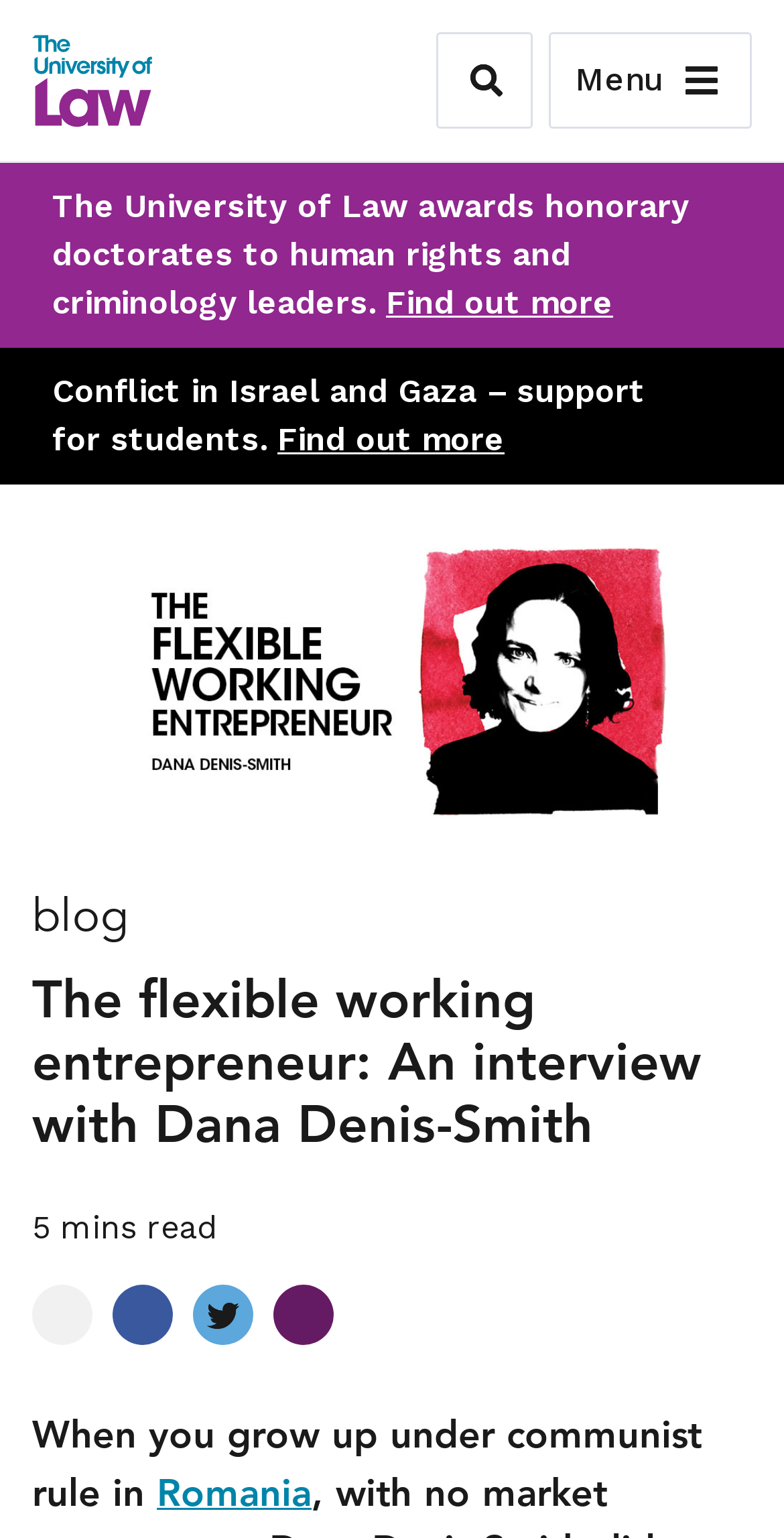Identify the bounding box coordinates of the region that should be clicked to execute the following instruction: "Read the statement by Professor Emeritus Ilan Troen".

None